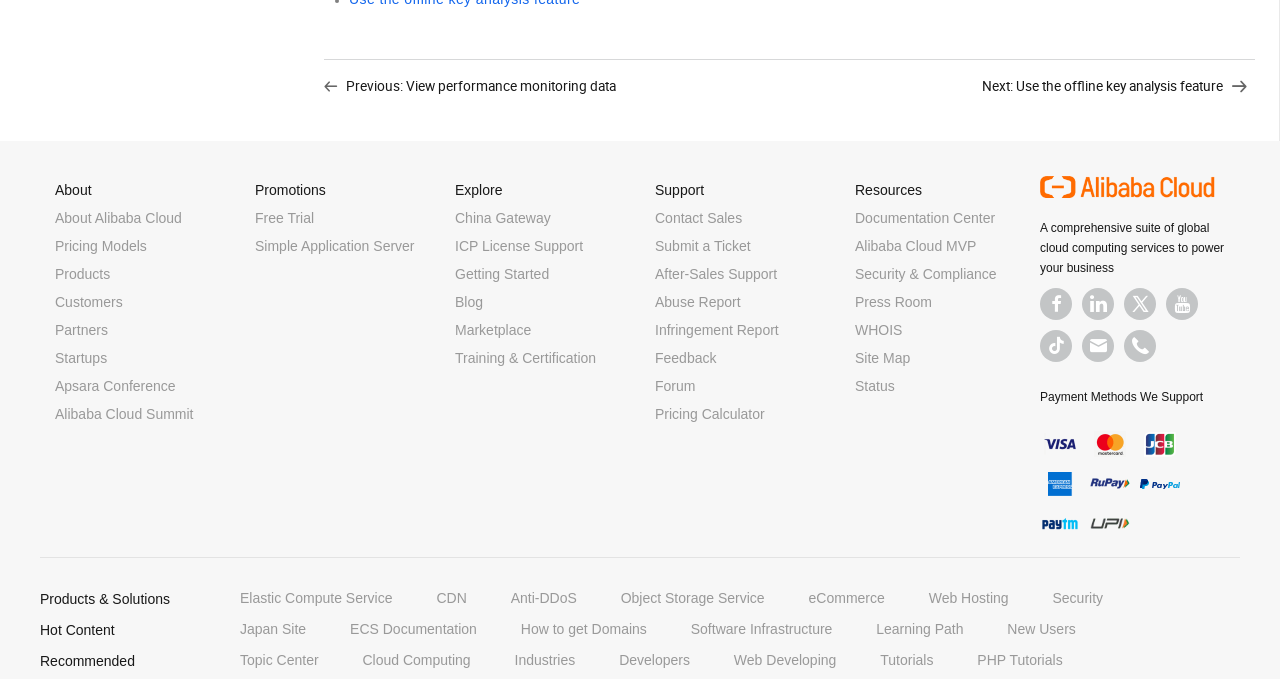Given the element description China Gateway, specify the bounding box coordinates of the corresponding UI element in the format (top-left x, top-left y, bottom-right x, bottom-right y). All values must be between 0 and 1.

[0.355, 0.31, 0.43, 0.333]